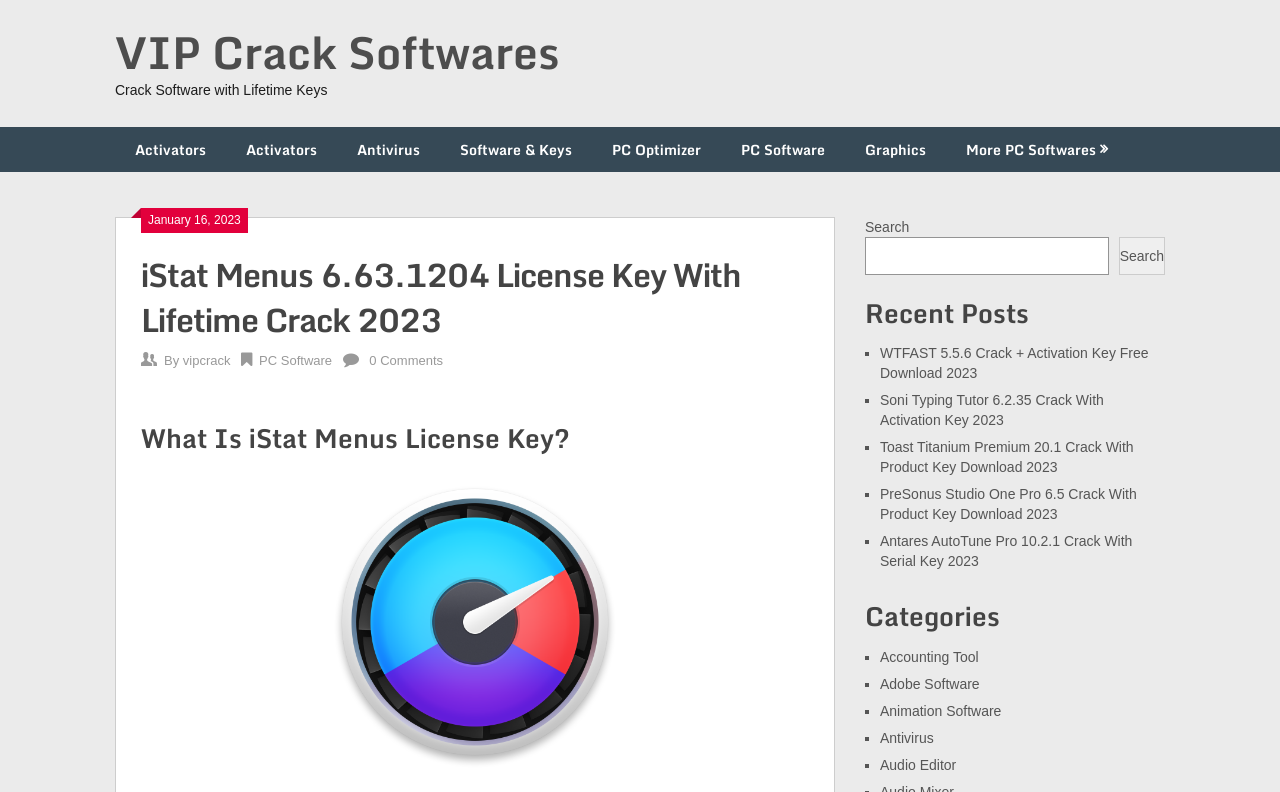Locate the bounding box coordinates of the element I should click to achieve the following instruction: "Read about Lokesh Bhardwaj".

None